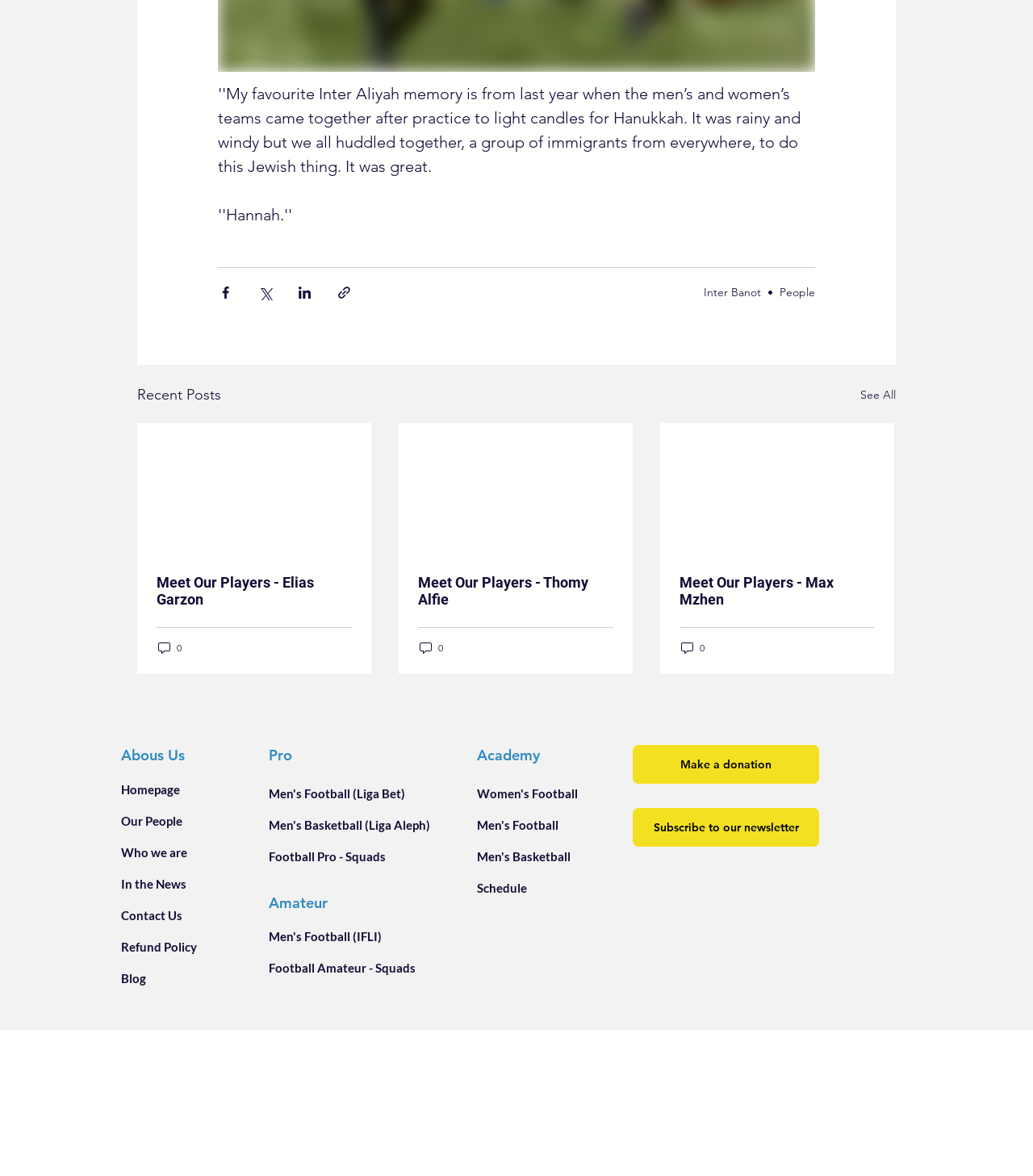Locate the bounding box coordinates of the clickable element to fulfill the following instruction: "Visit the homepage". Provide the coordinates as four float numbers between 0 and 1 in the format [left, top, right, bottom].

[0.117, 0.658, 0.303, 0.685]